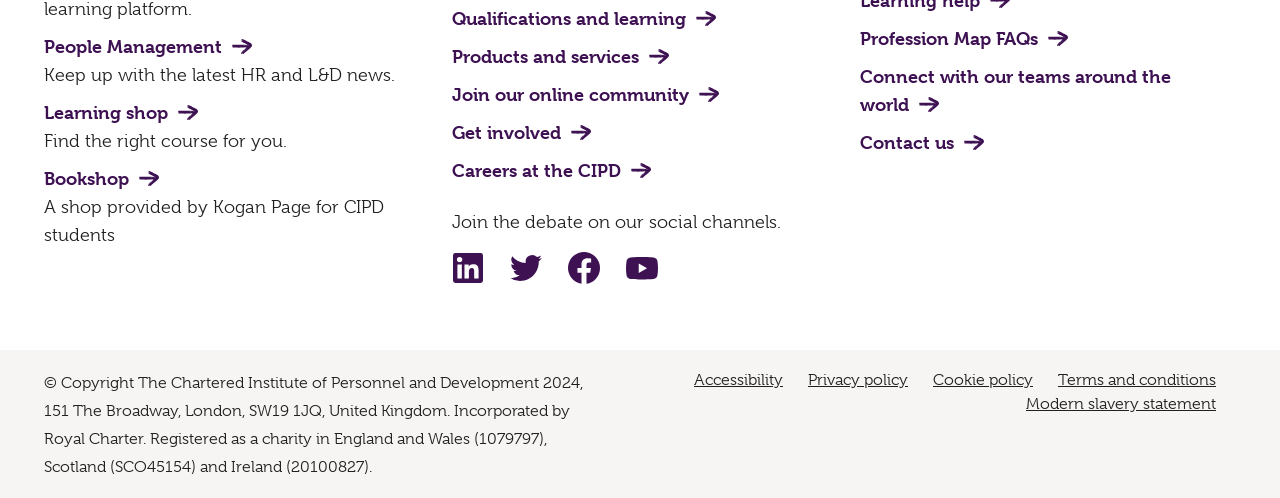Determine the bounding box for the HTML element described here: "TANAPA". The coordinates should be given as [left, top, right, bottom] with each number being a float between 0 and 1.

None